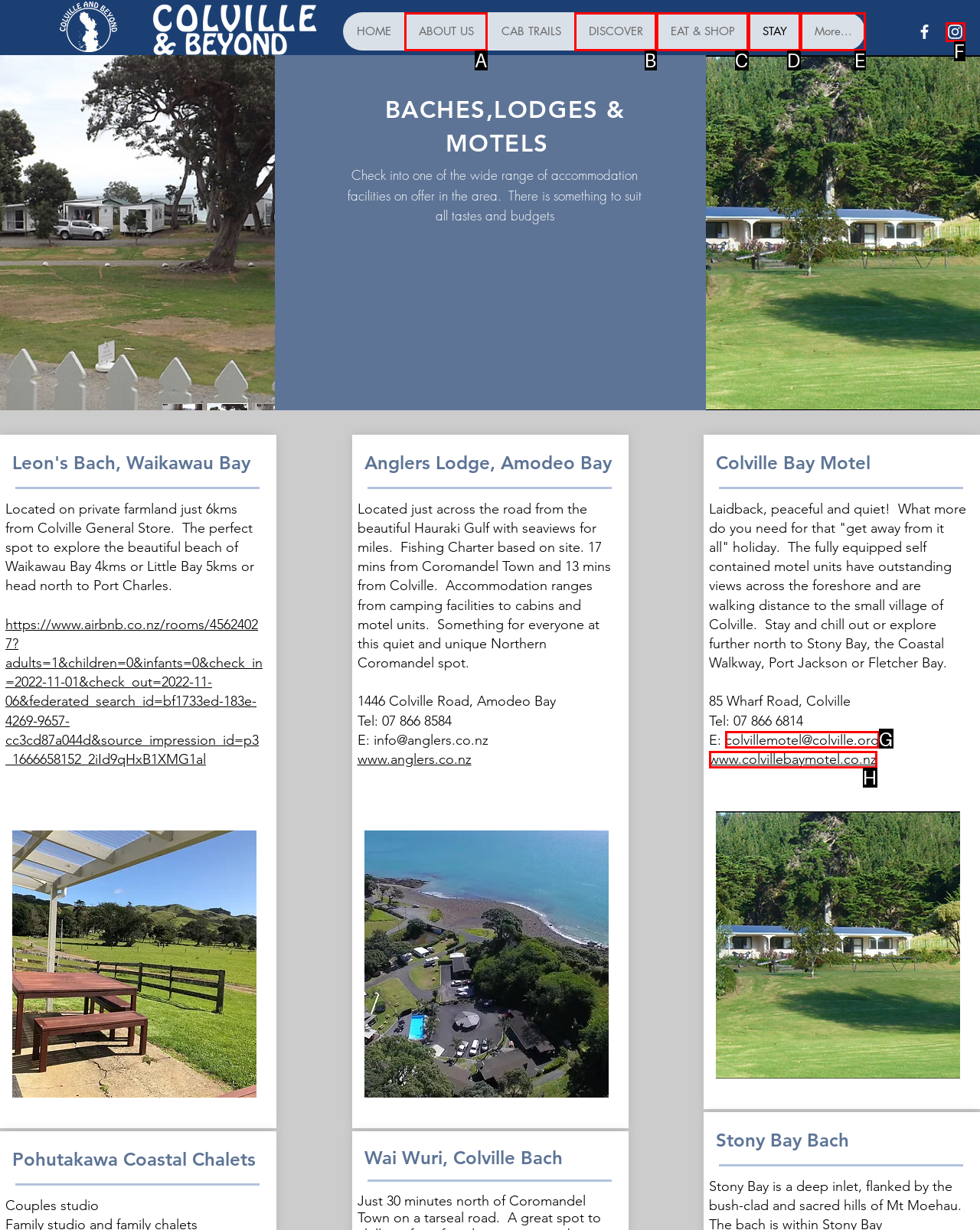Select the correct option based on the description: ABOUT US
Answer directly with the option’s letter.

A